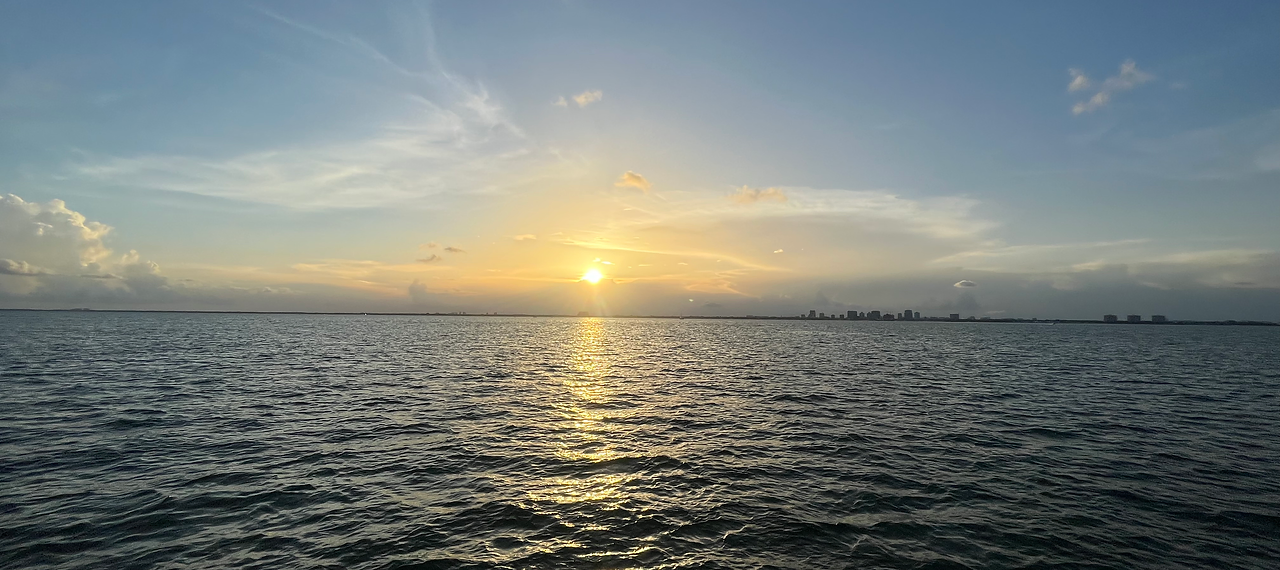Create an elaborate description of the image, covering every aspect.

The image captures a breathtaking sunset over a calm body of water, with the sun dipping low in the sky and casting a warm golden glow across the horizon. The tranquil surface of the water reflects the vibrant colors of the sky, creating a stunning interplay of light and shadow. Gentle clouds drift in the background, adding texture to the serene scene. In the distance, hints of a city skyline can be seen, suggesting a juxtaposition between nature's beauty and urban life. This picturesque moment invites viewers to pause and reflect on the peacefulness of the evening.